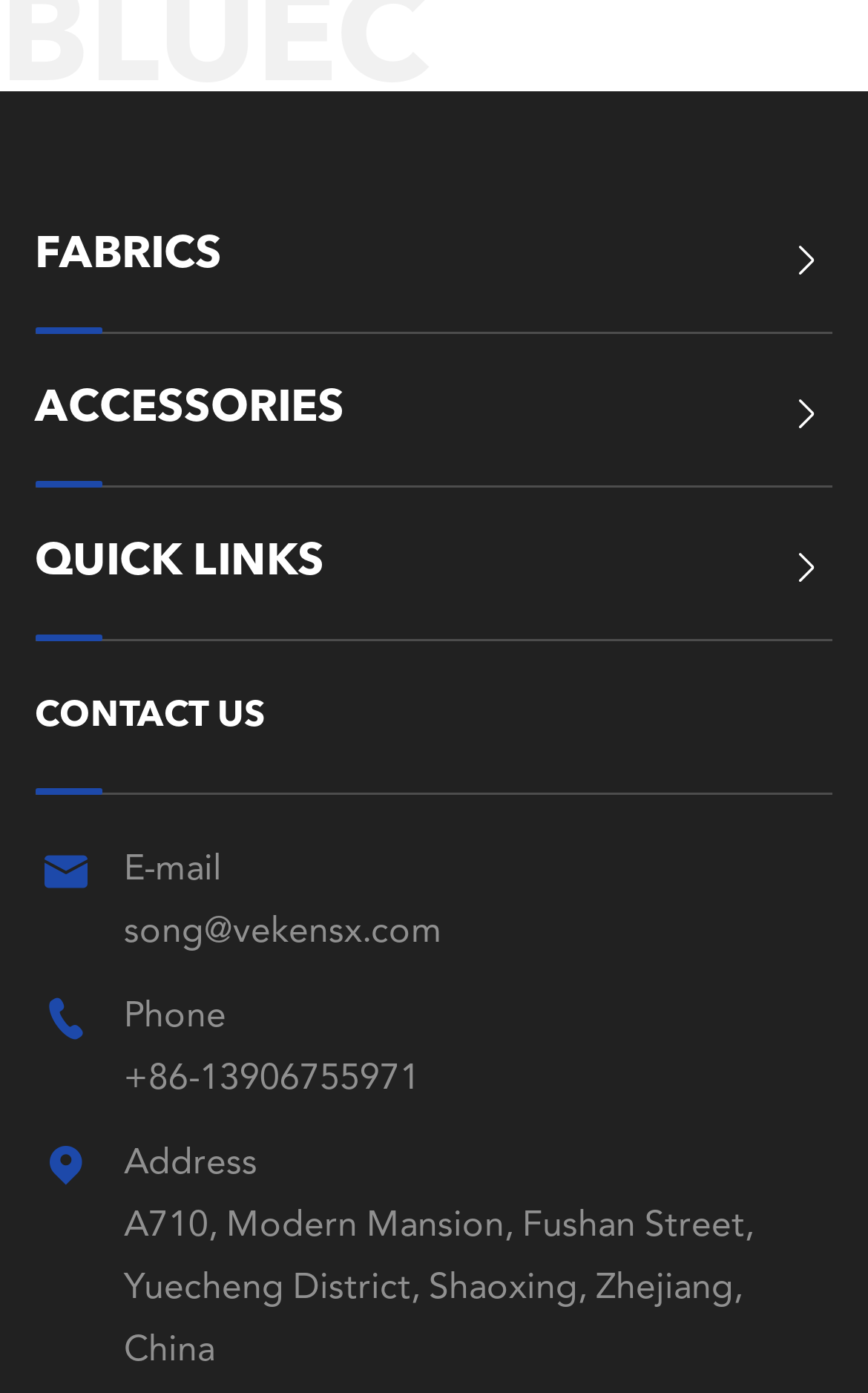Give a short answer to this question using one word or a phrase:
What is the address provided on the webpage?

A710, Modern Mansion, Fushan Street, Yuecheng District, Shaoxing, Zhejiang, China